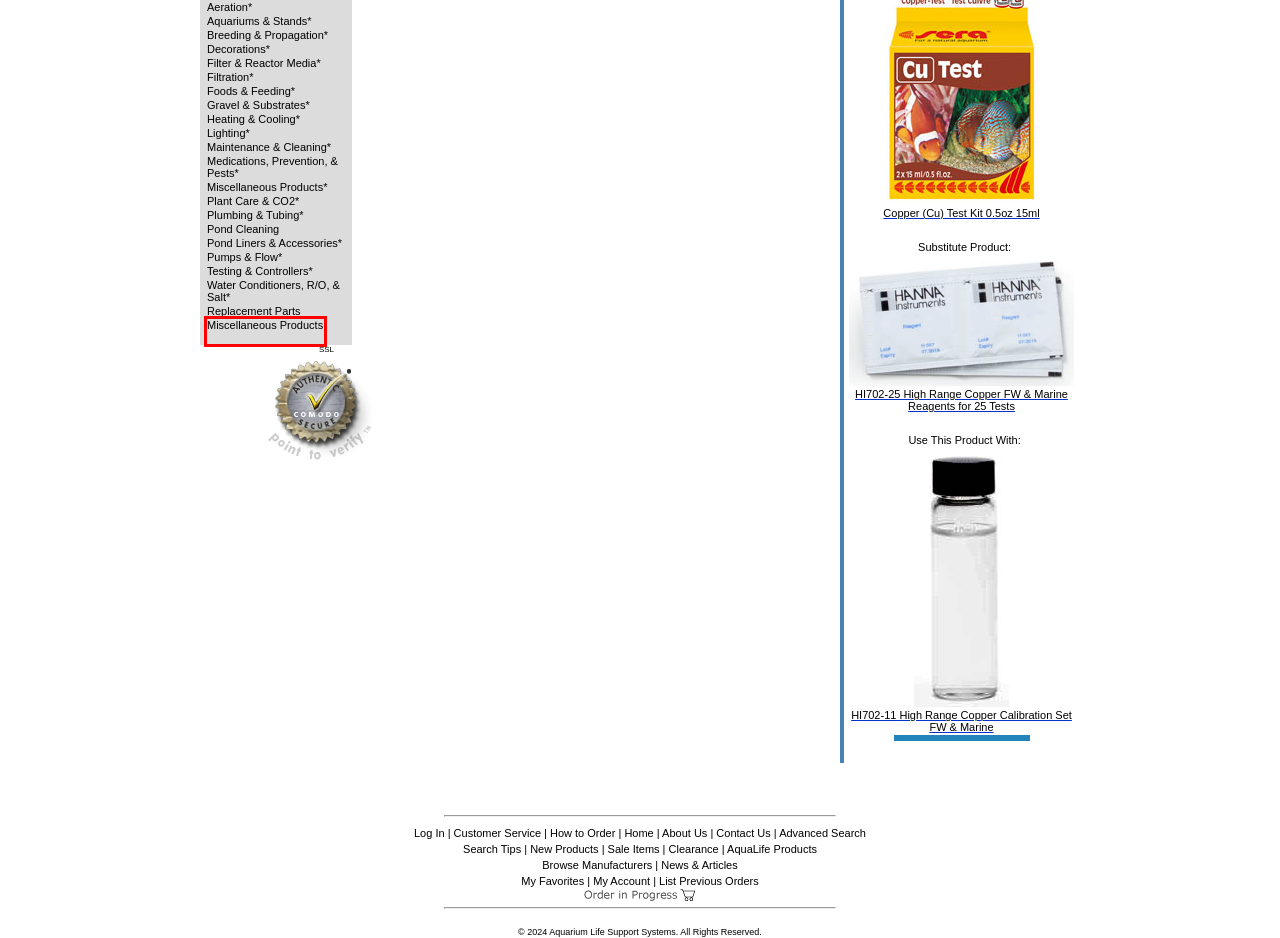You have a screenshot of a webpage where a red bounding box highlights a specific UI element. Identify the description that best matches the resulting webpage after the highlighted element is clicked. The choices are:
A. Subcategory listing for Gravel & Substrates*
B. Subcategory listing for Pond Liners & Accessories*
C. Search results for Miscellaneous
D. Subcategory listing for Heating & Cooling*
E. Subcategory listing for Medications, Prevention, & Pests*
F. Subcategory listing for Pumps & Flow*
G. Subcategory listing for Miscellaneous Products*
H. Subcategory listing for Breeding & Propagation*

C